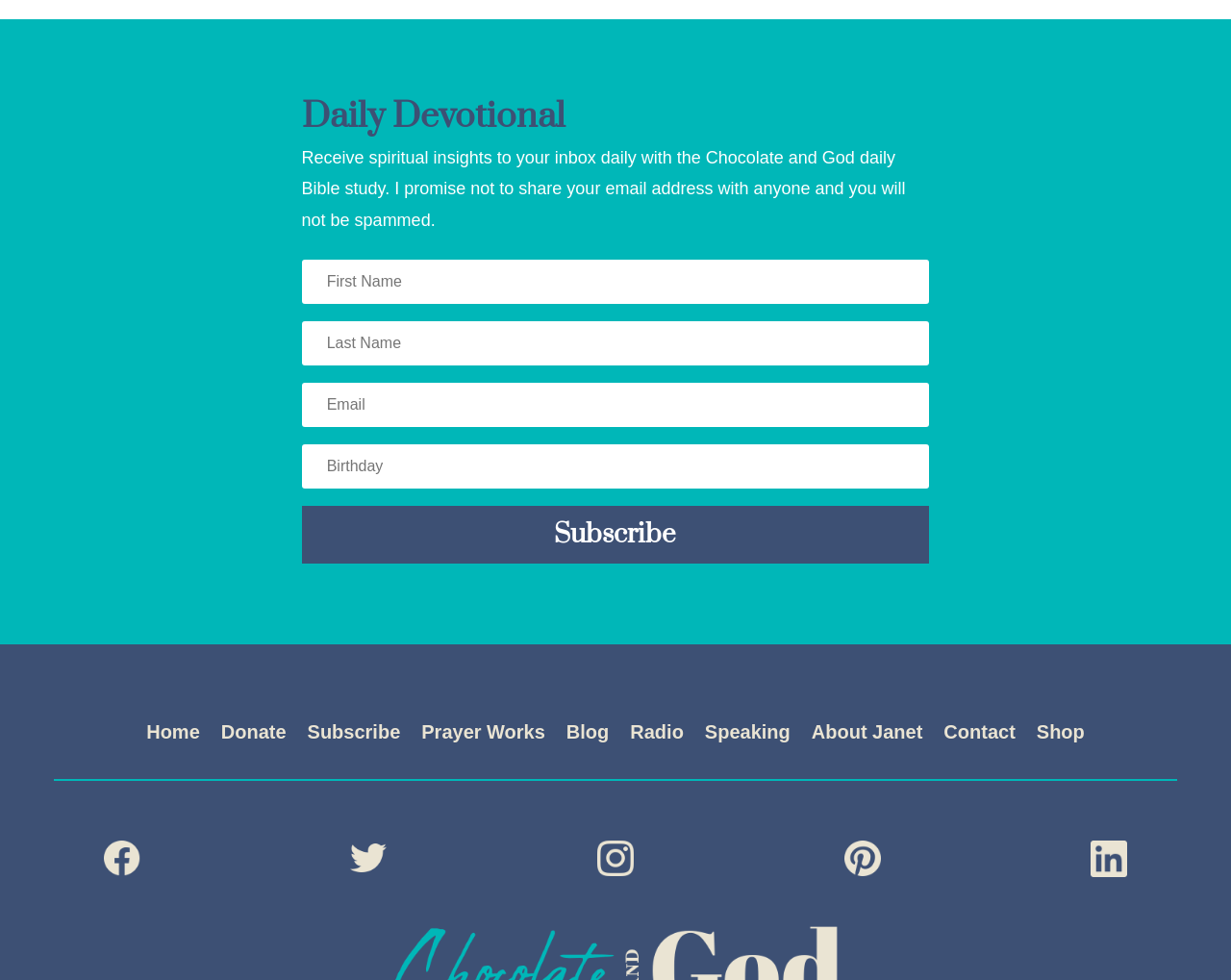Give a one-word or short phrase answer to this question: 
What is the purpose of the daily Bible study?

Spiritual insights